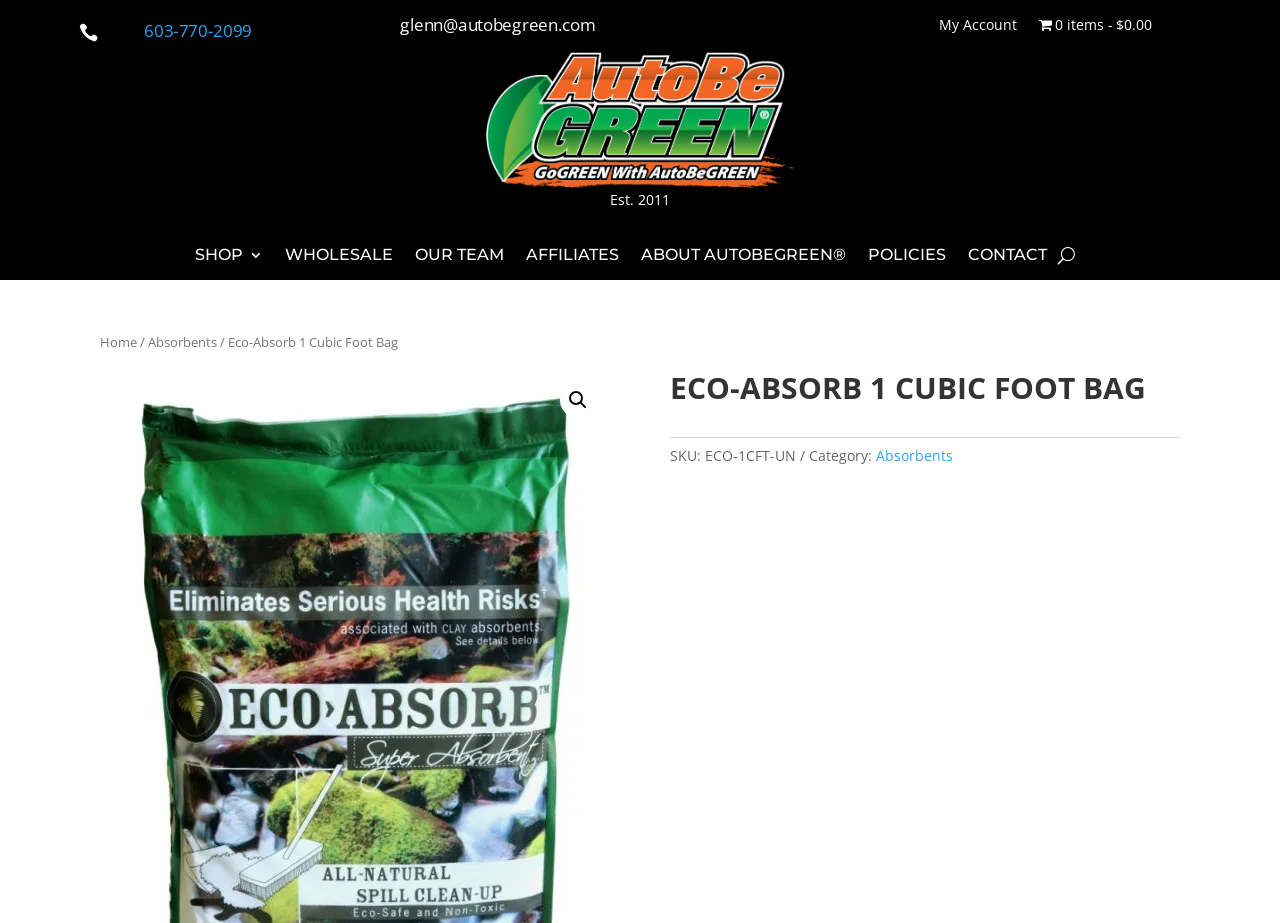Describe every aspect of the webpage in a detailed manner.

This webpage is about Eco-Absorb 1 Cubic Foot Bag, a non-toxic and landfill-safe product that can absorb various types of spills. At the top left, there is a phone number "603-770-2099" and an email address "glenn@autobegreen.com". On the top right, there are links to "My Account" and "Cart 0 items -$0.00" with a small cart icon.

Below the top section, there is the AutoBeGreen logo, which is an image, accompanied by the text "Est. 2011". Underneath the logo, there are several links to different sections of the website, including "SHOP 3", "WHOLESALE", "OUR TEAM", "AFFILIATES", "ABOUT AUTOBEGREEN", "POLICIES", and "CONTACT".

On the right side of these links, there is a button with the letter "U" on it. Below these elements, there is a breadcrumb navigation menu that shows the current page's location in the website's hierarchy, with links to "Home", "Absorbents", and the current page "Eco-Absorb 1 Cubic Foot Bag".

The main content of the page starts with a heading "ECO-ABSORB 1 CUBIC FOOT BAG", followed by the product's SKU and category information. There is also a search icon, represented by a magnifying glass, on the right side of the page.